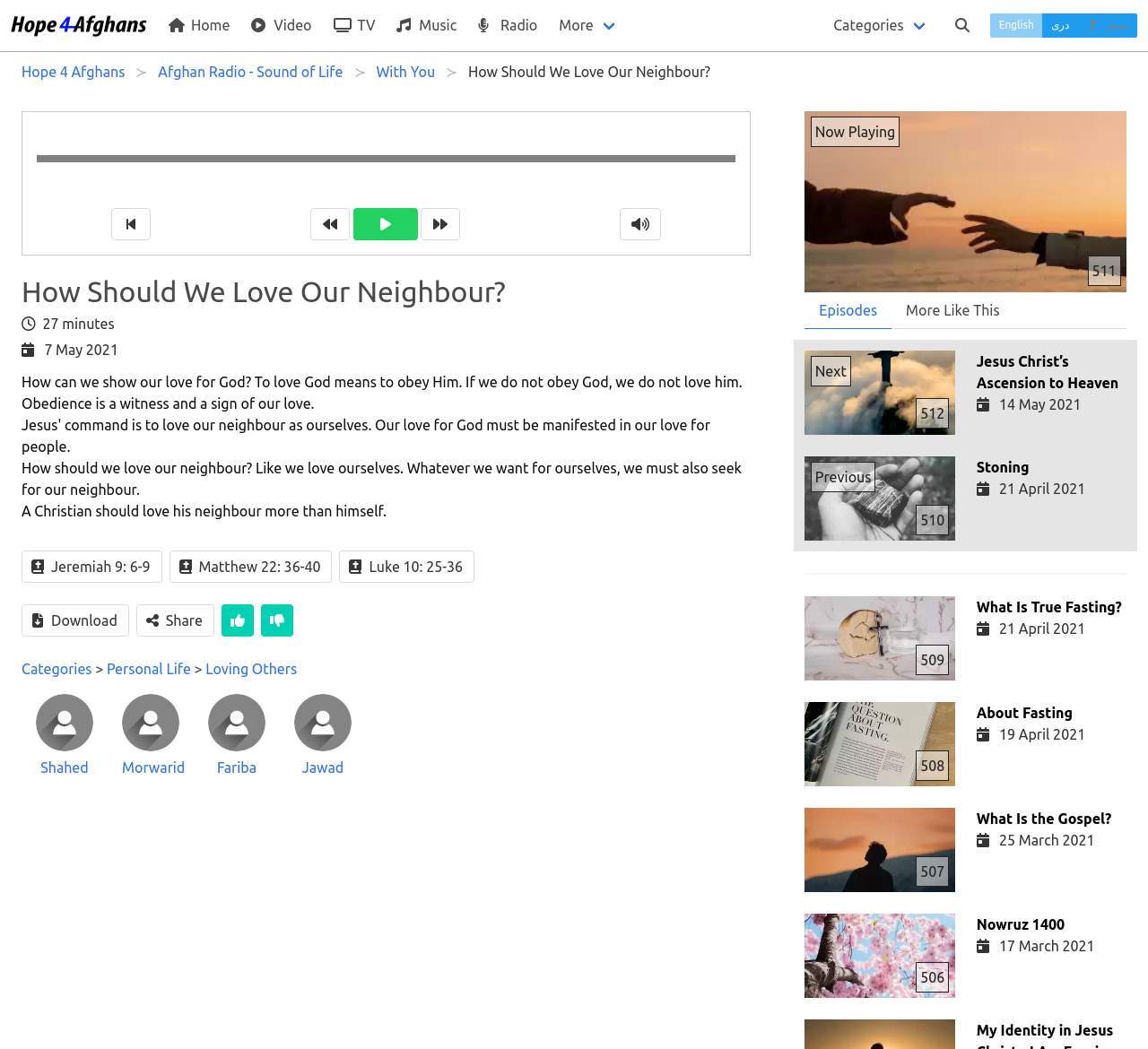Determine the bounding box coordinates of the clickable element to complete this instruction: "Download the content". Provide the coordinates in the format of four float numbers between 0 and 1, [left, top, right, bottom].

[0.019, 0.576, 0.112, 0.607]